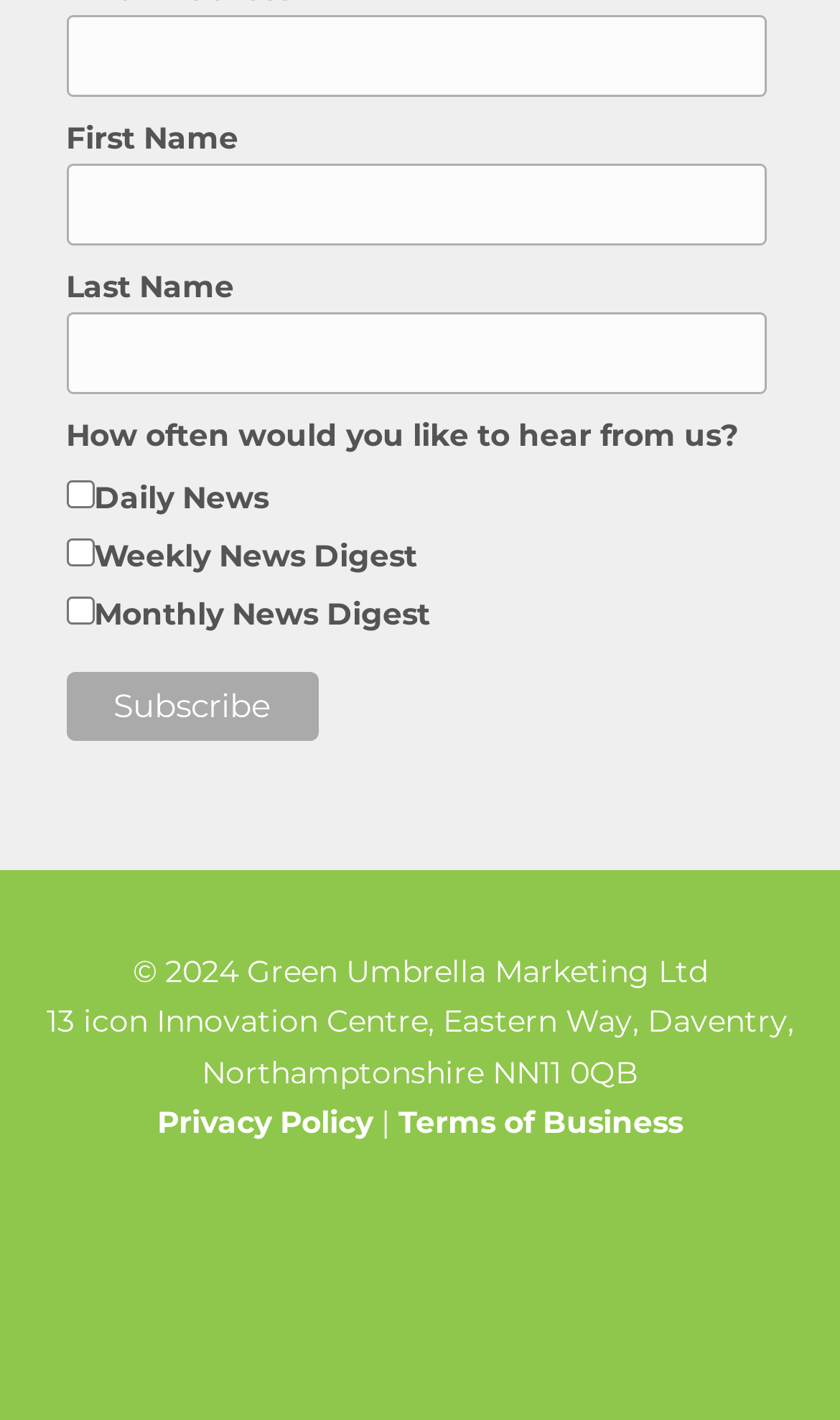Find the bounding box coordinates of the clickable area required to complete the following action: "View privacy policy".

[0.187, 0.776, 0.444, 0.803]